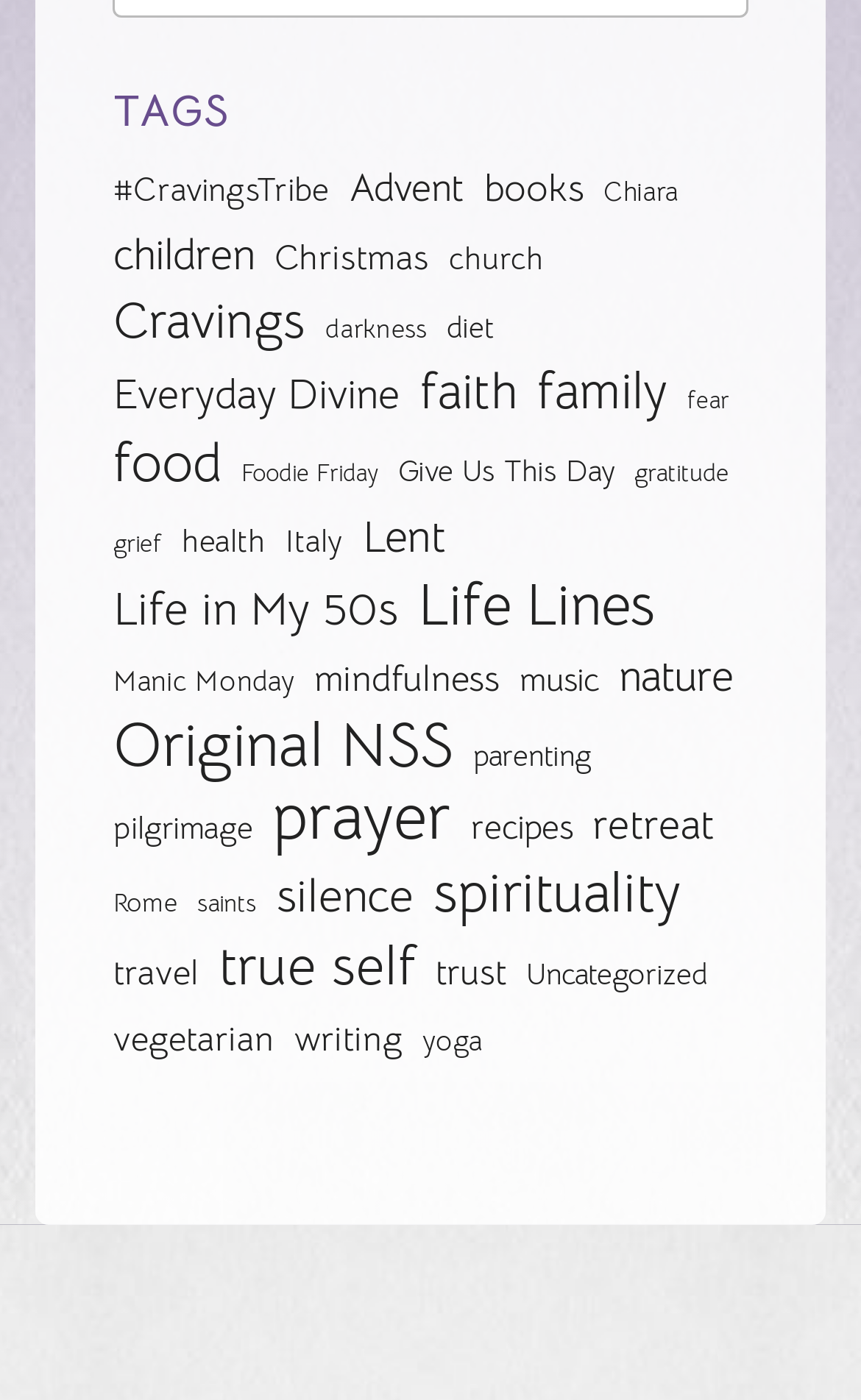Determine the bounding box coordinates for the region that must be clicked to execute the following instruction: "View the 'faith' category".

[0.488, 0.258, 0.601, 0.303]